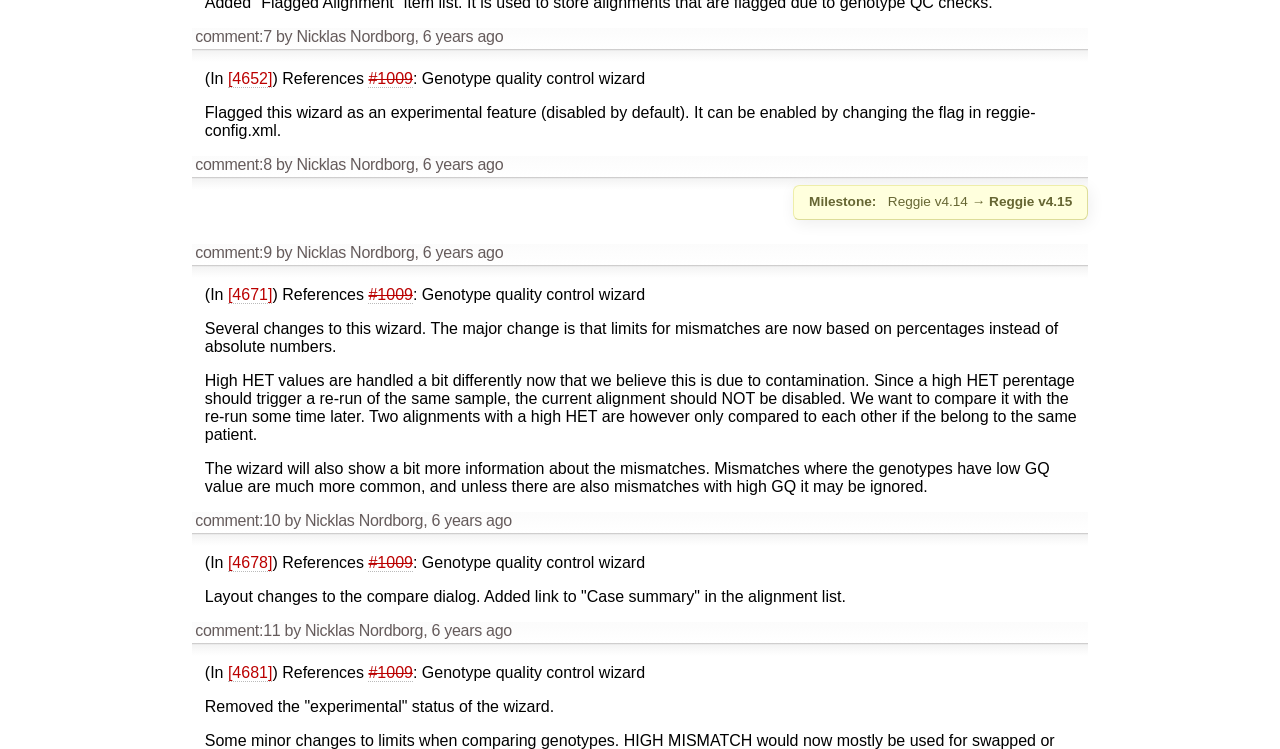What is the format of the references? Examine the screenshot and reply using just one word or a brief phrase.

(In [number]) References